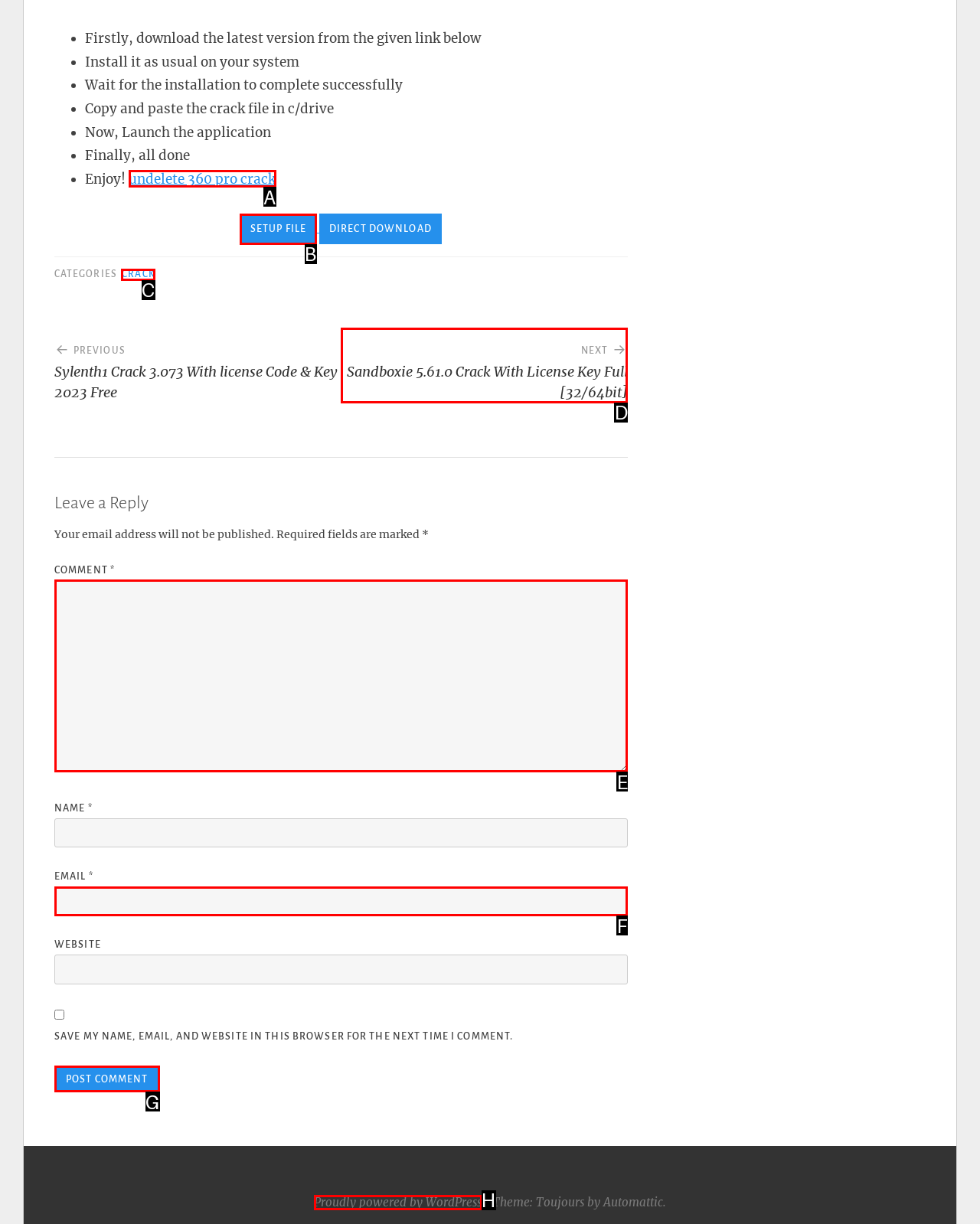For the task "Click on the 'CRACK' category link", which option's letter should you click? Answer with the letter only.

C